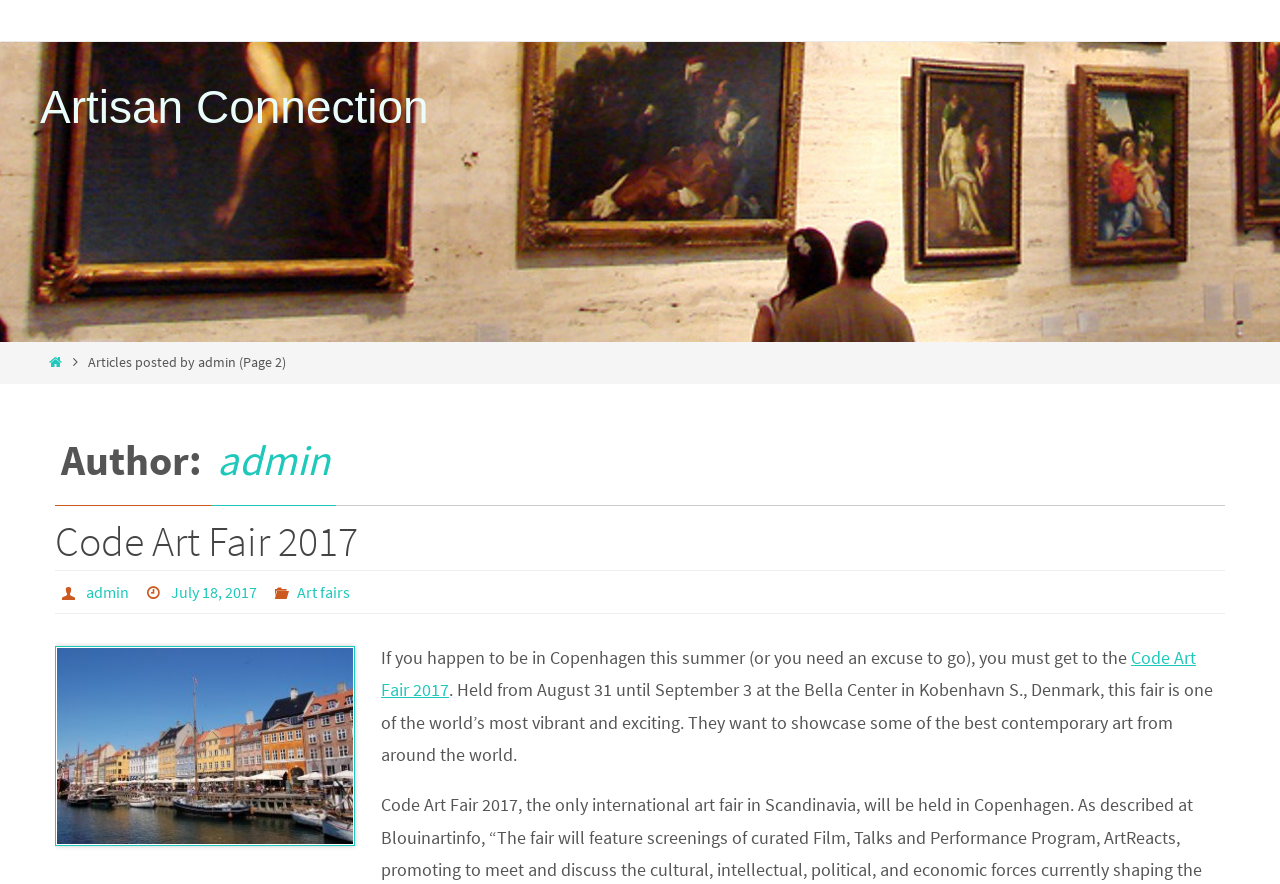Given the description of the UI element: "State", predict the bounding box coordinates in the form of [left, top, right, bottom], with each value being a float between 0 and 1.

None